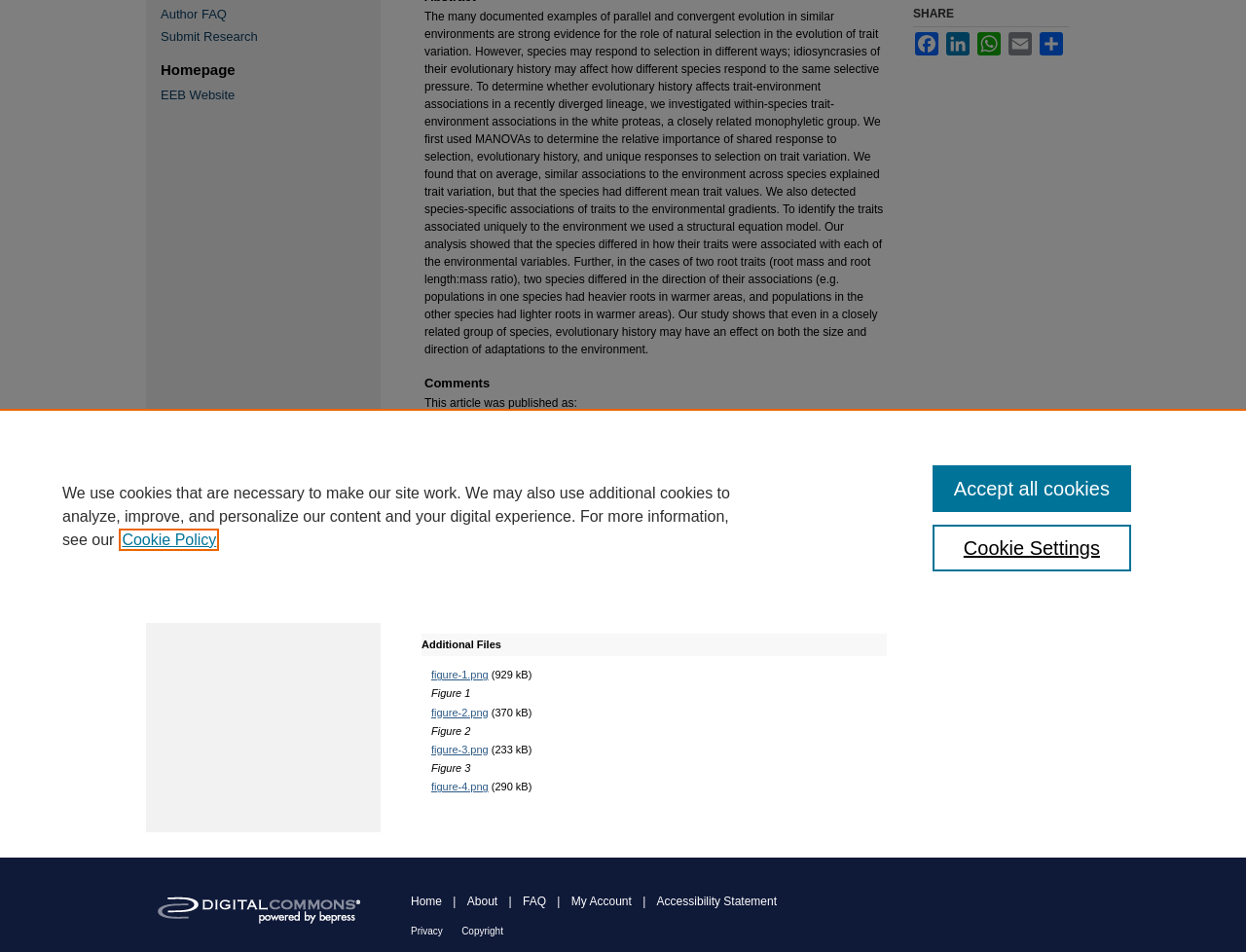Using the element description provided, determine the bounding box coordinates in the format (top-left x, top-left y, bottom-right x, bottom-right y). Ensure that all values are floating point numbers between 0 and 1. Element description: Elsevier - Digital Commons

[0.117, 0.923, 0.305, 0.999]